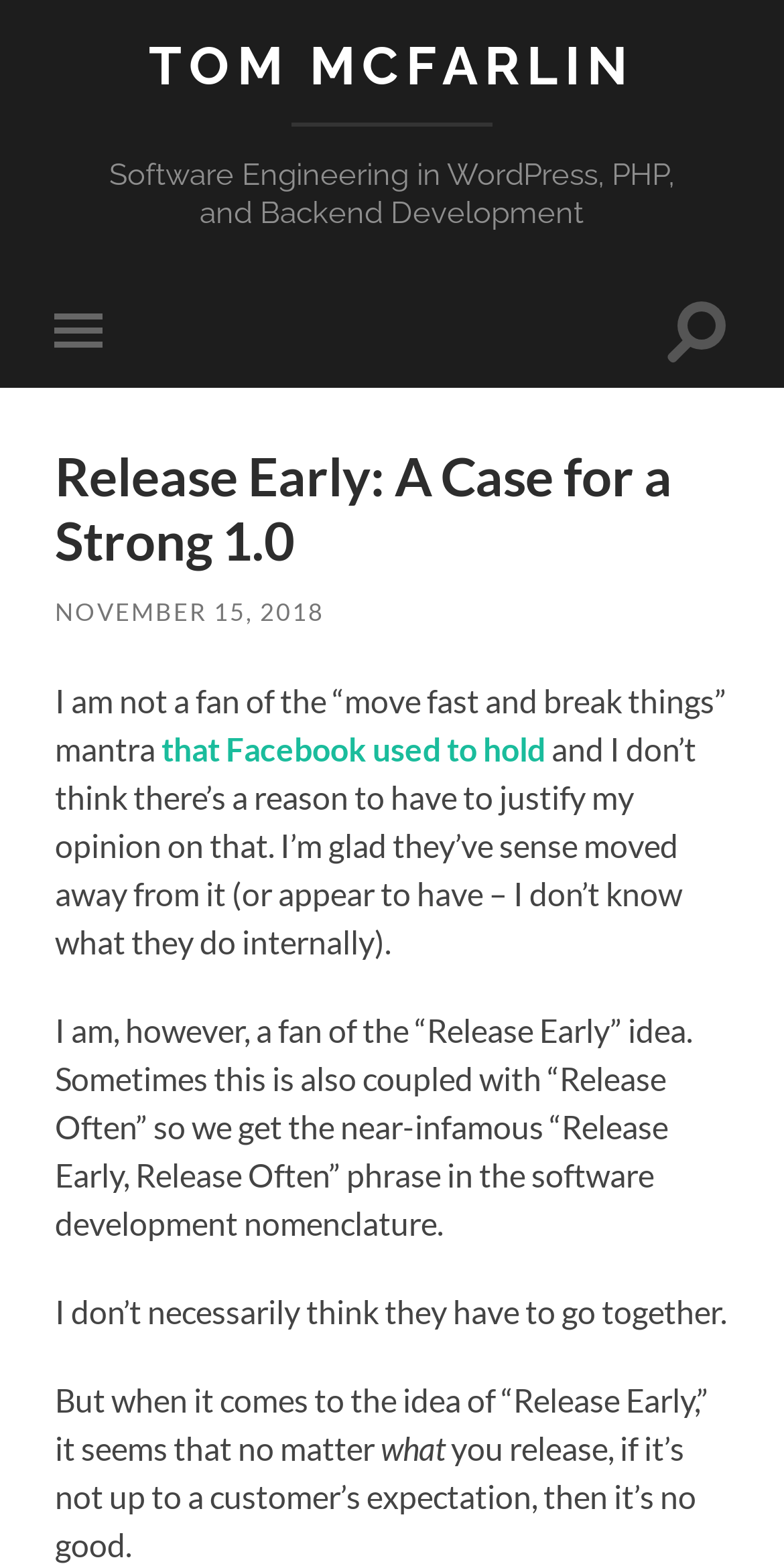Who is the author of the webpage?
Use the screenshot to answer the question with a single word or phrase.

Tom McFarlin